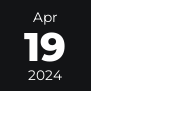What is the article about?
Refer to the image and answer the question using a single word or phrase.

GPS Trackers for Dementia